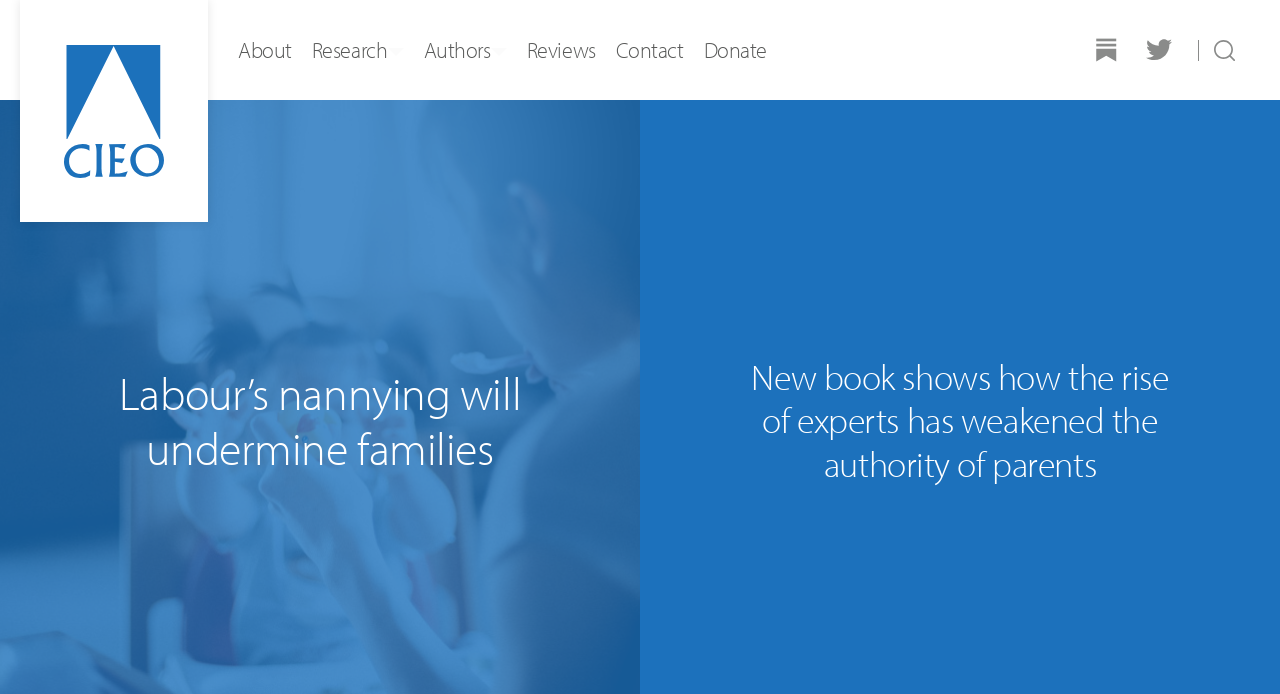Use a single word or phrase to answer this question: 
What is the name of the author?

Cieo